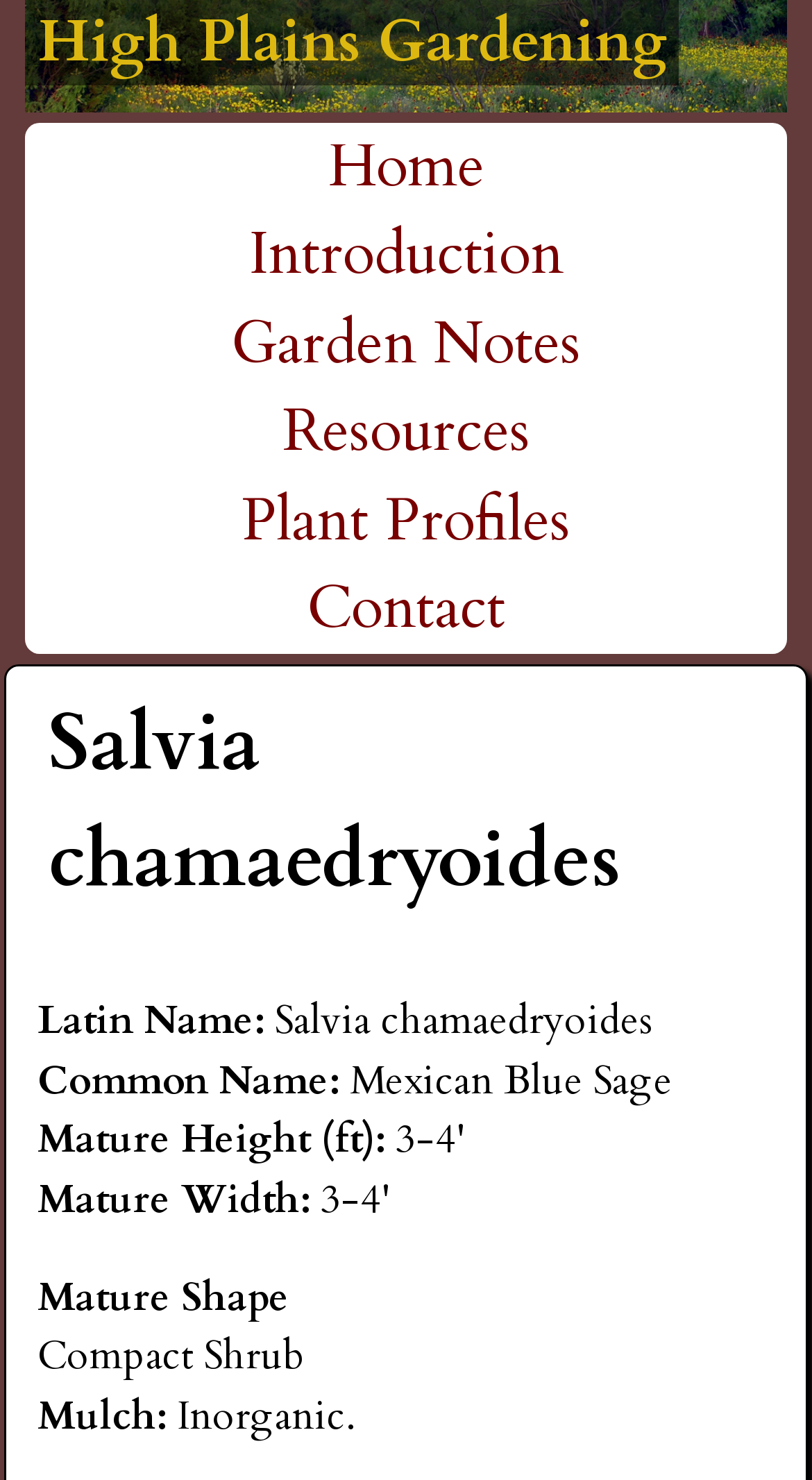Given the element description, predict the bounding box coordinates in the format (top-left x, top-left y, bottom-right x, bottom-right y), using floating point numbers between 0 and 1: Plant Profiles

[0.29, 0.32, 0.71, 0.382]